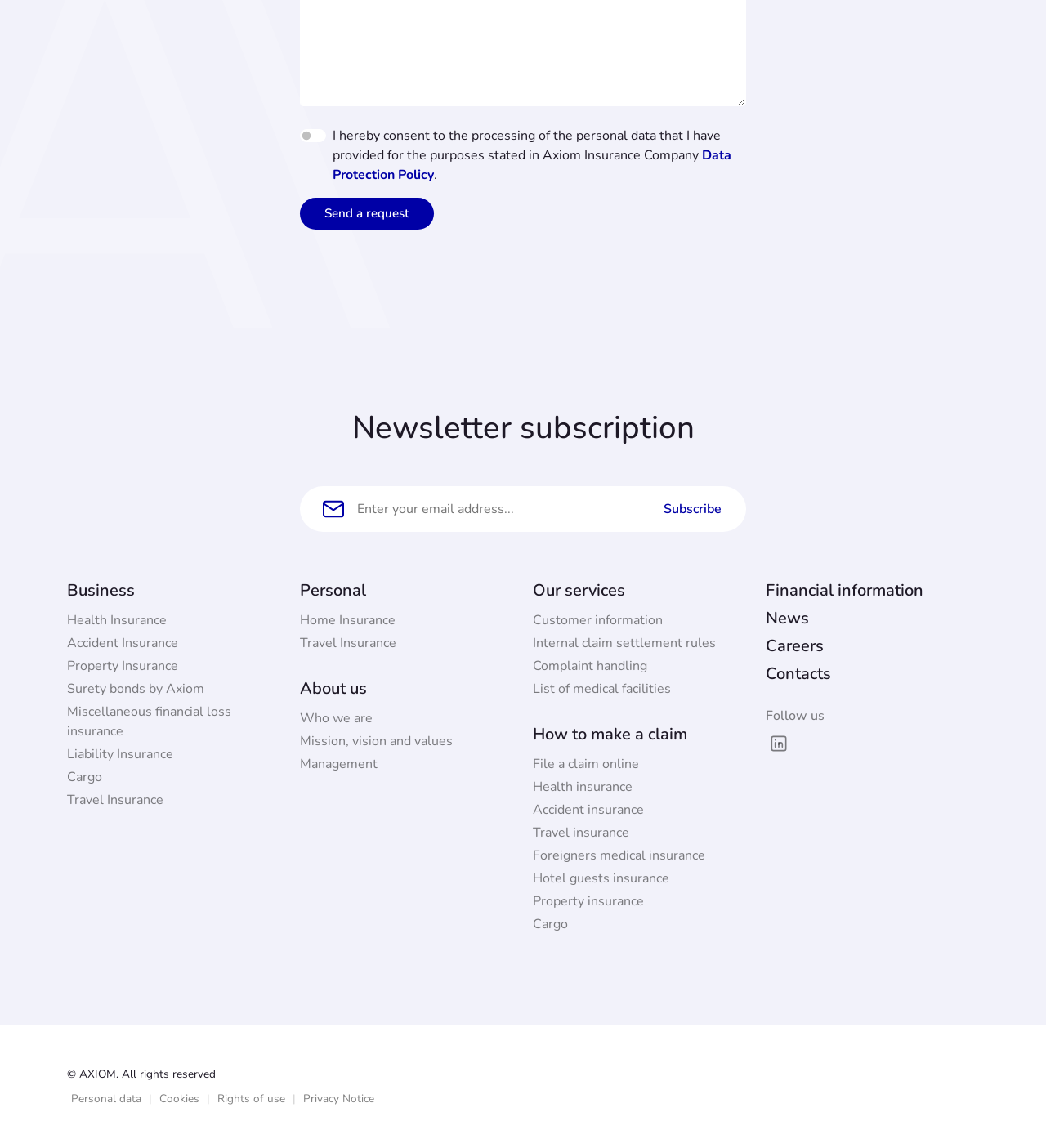What is the purpose of the checkbox at the top?
Using the visual information from the image, give a one-word or short-phrase answer.

Consent to data processing